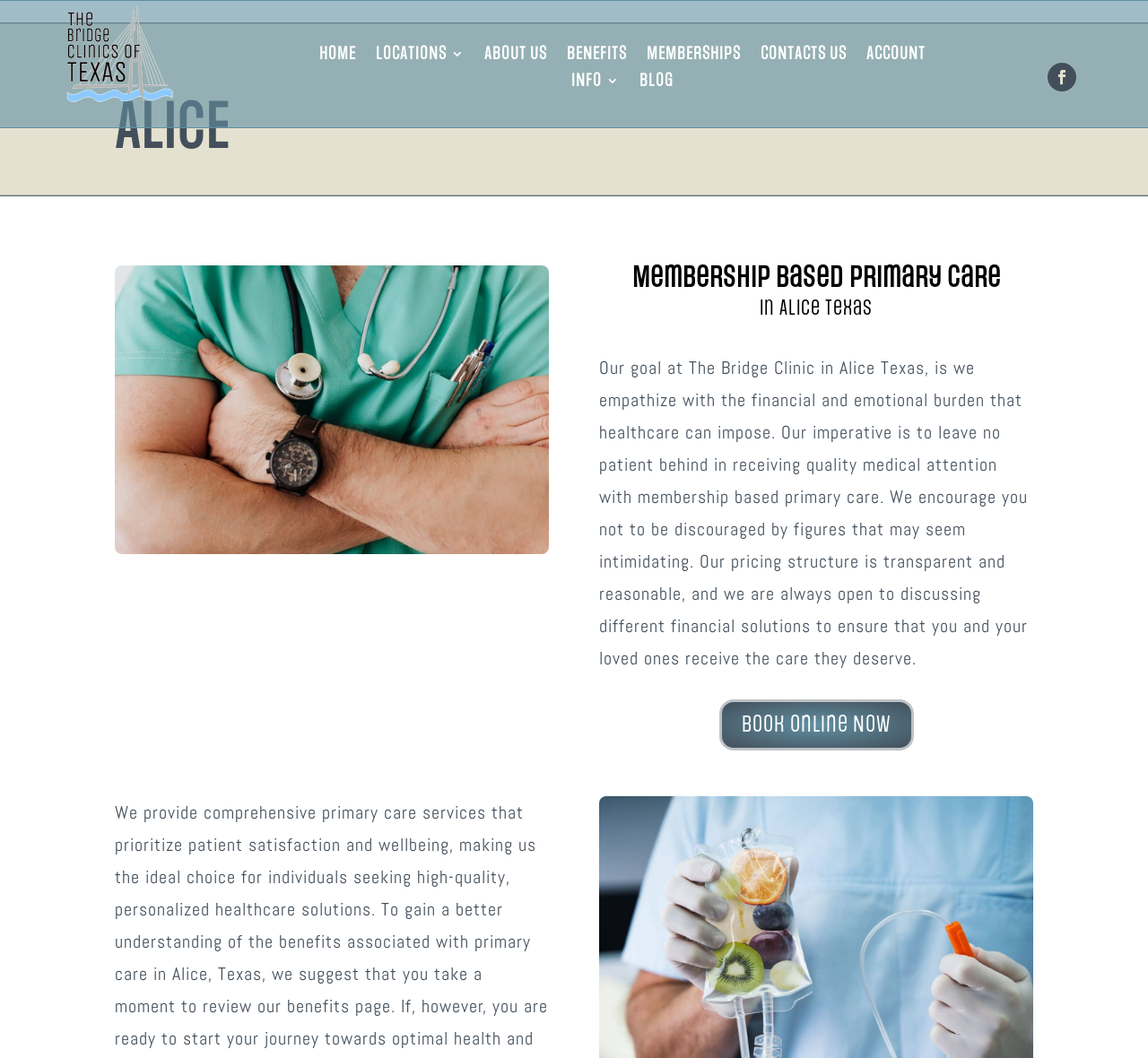Can you specify the bounding box coordinates of the area that needs to be clicked to fulfill the following instruction: "Learn about the product range"?

None